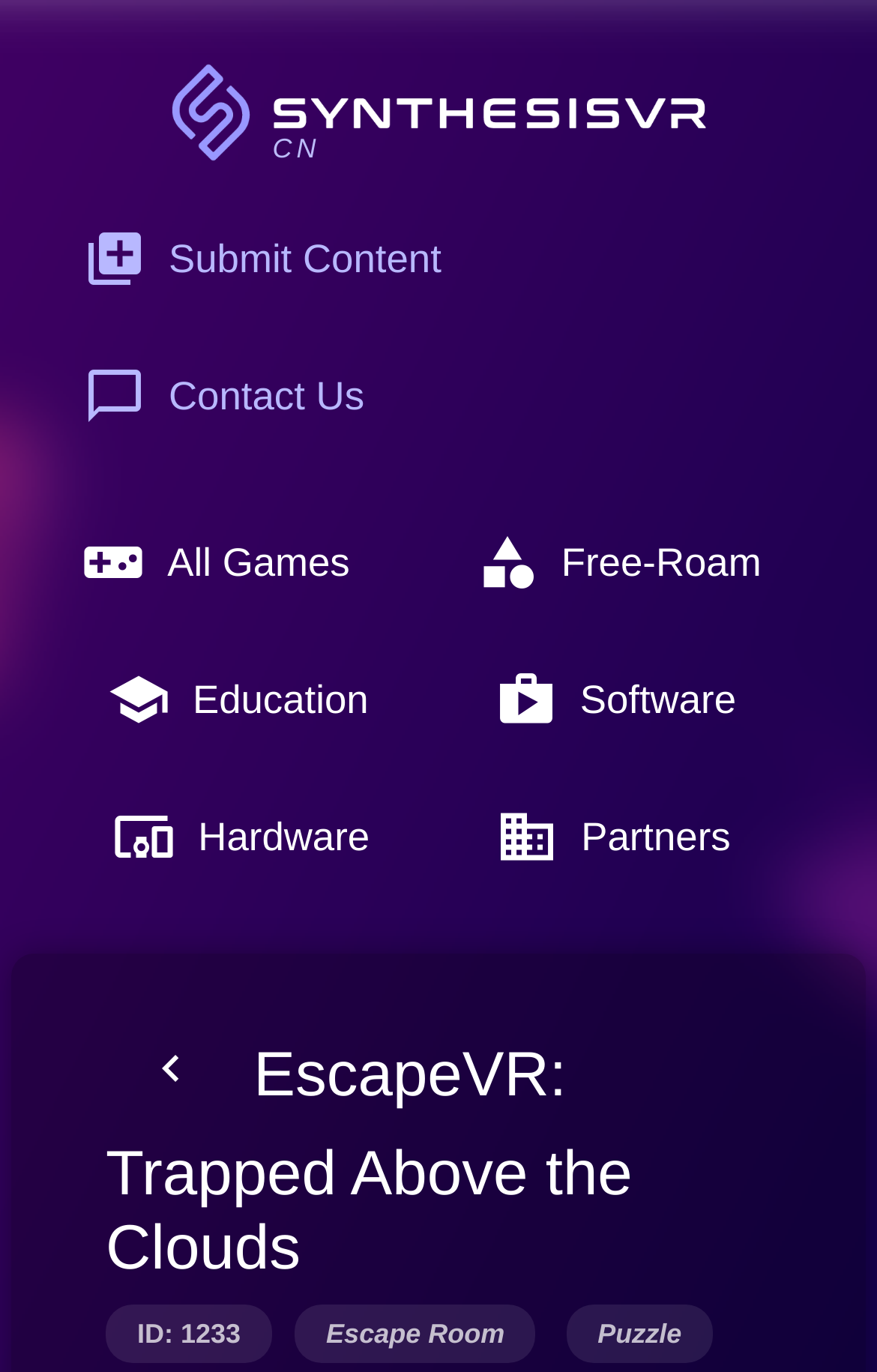Can you show the bounding box coordinates of the region to click on to complete the task described in the instruction: "contact us"?

[0.051, 0.244, 0.446, 0.333]